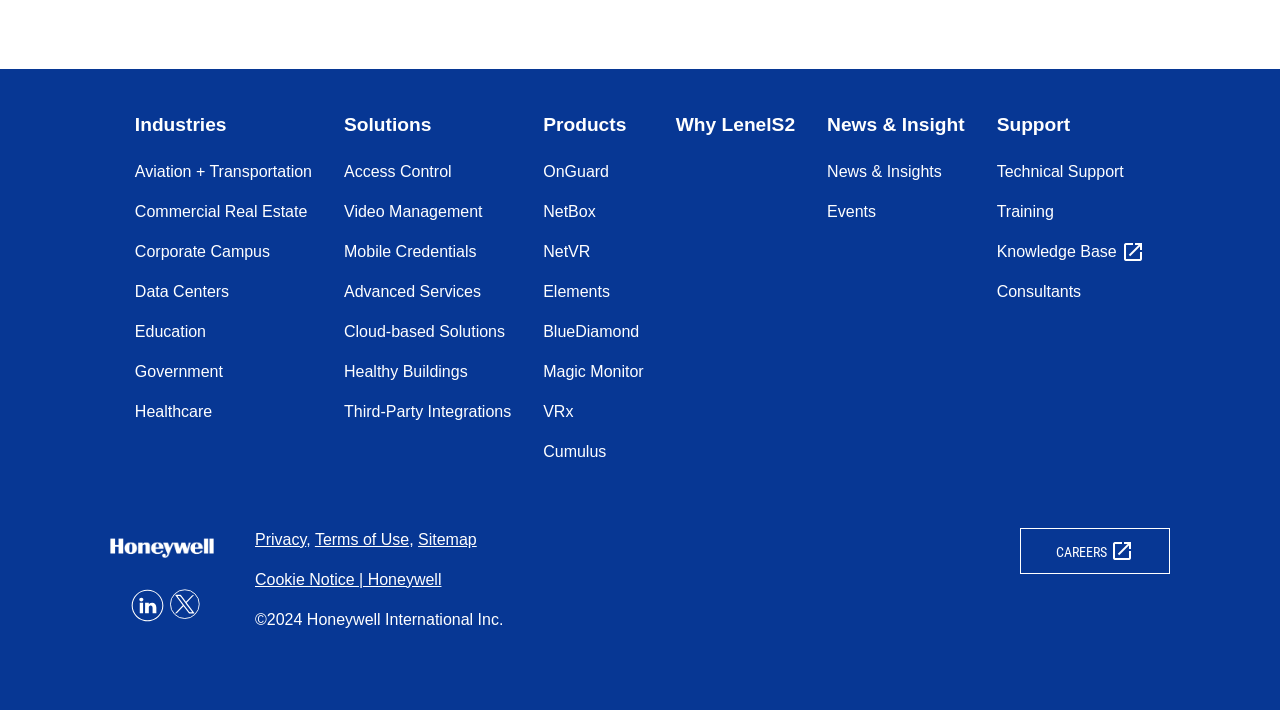Give a one-word or one-phrase response to the question: 
What is the last link on the webpage?

©2024 Honeywell International Inc.